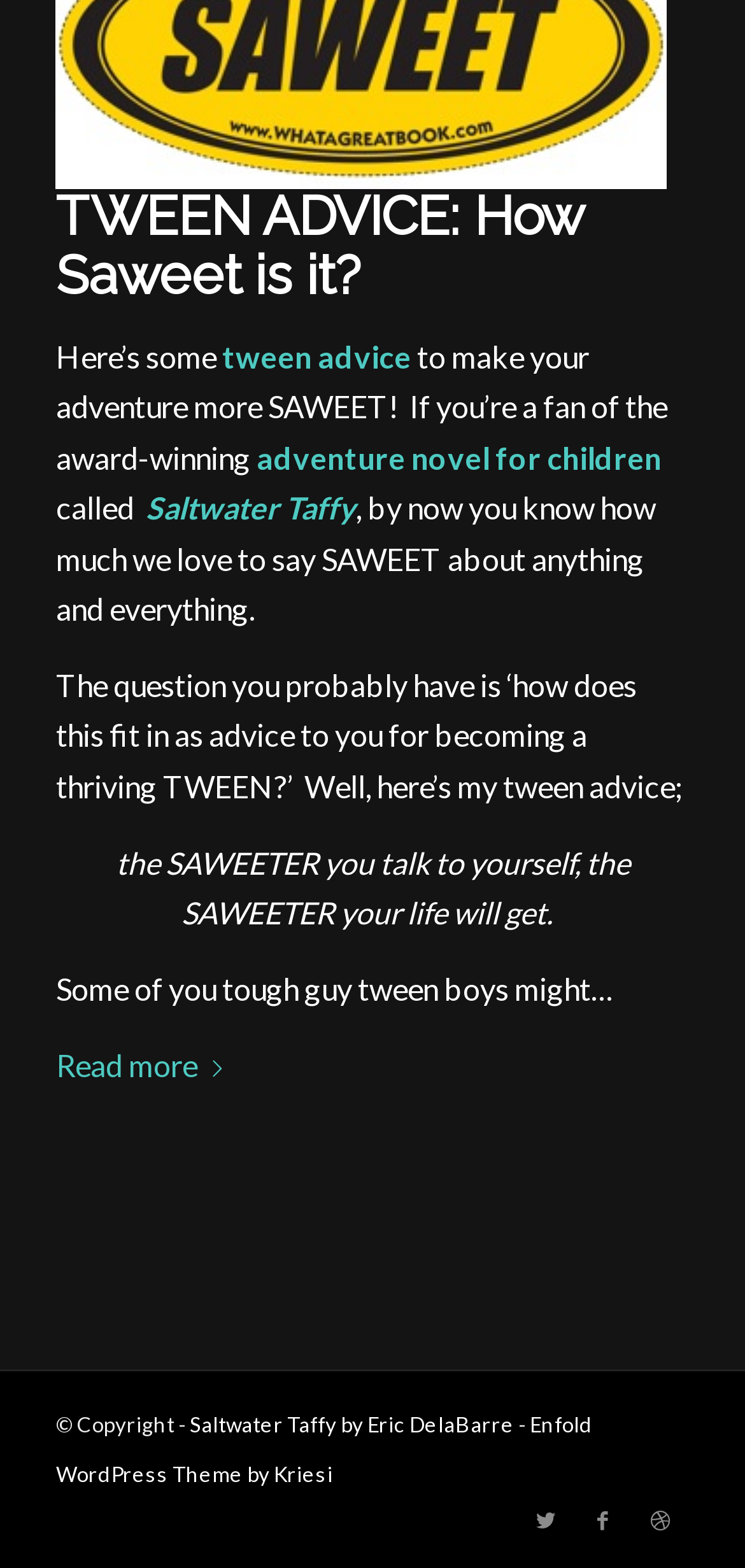Determine the bounding box coordinates for the UI element described. Format the coordinates as (top-left x, top-left y, bottom-right x, bottom-right y) and ensure all values are between 0 and 1. Element description: Read more

[0.075, 0.664, 0.319, 0.698]